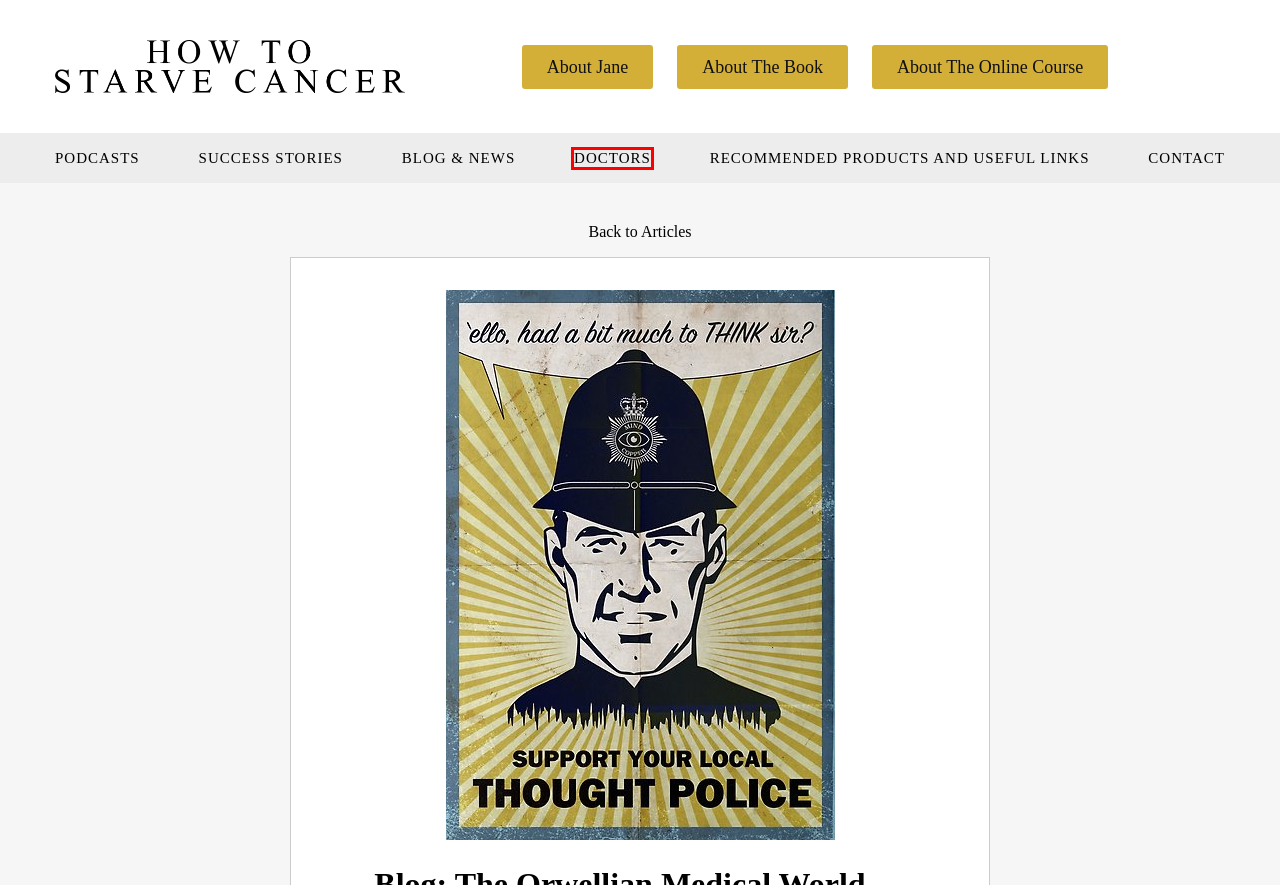Consider the screenshot of a webpage with a red bounding box and select the webpage description that best describes the new page that appears after clicking the element inside the red box. Here are the candidates:
A. Articles – How to Starve Cancer
B. About Jane – How to Starve Cancer
C. The Course – How to Starve Cancer
D. Contact – How to Starve Cancer
E. Doctors – How to Starve Cancer
F. Podcasts – How to Starve Cancer
G. Recommended Products and Useful links – How to Starve Cancer
H. The Book and the Online Course – How to Starve Cancer

E